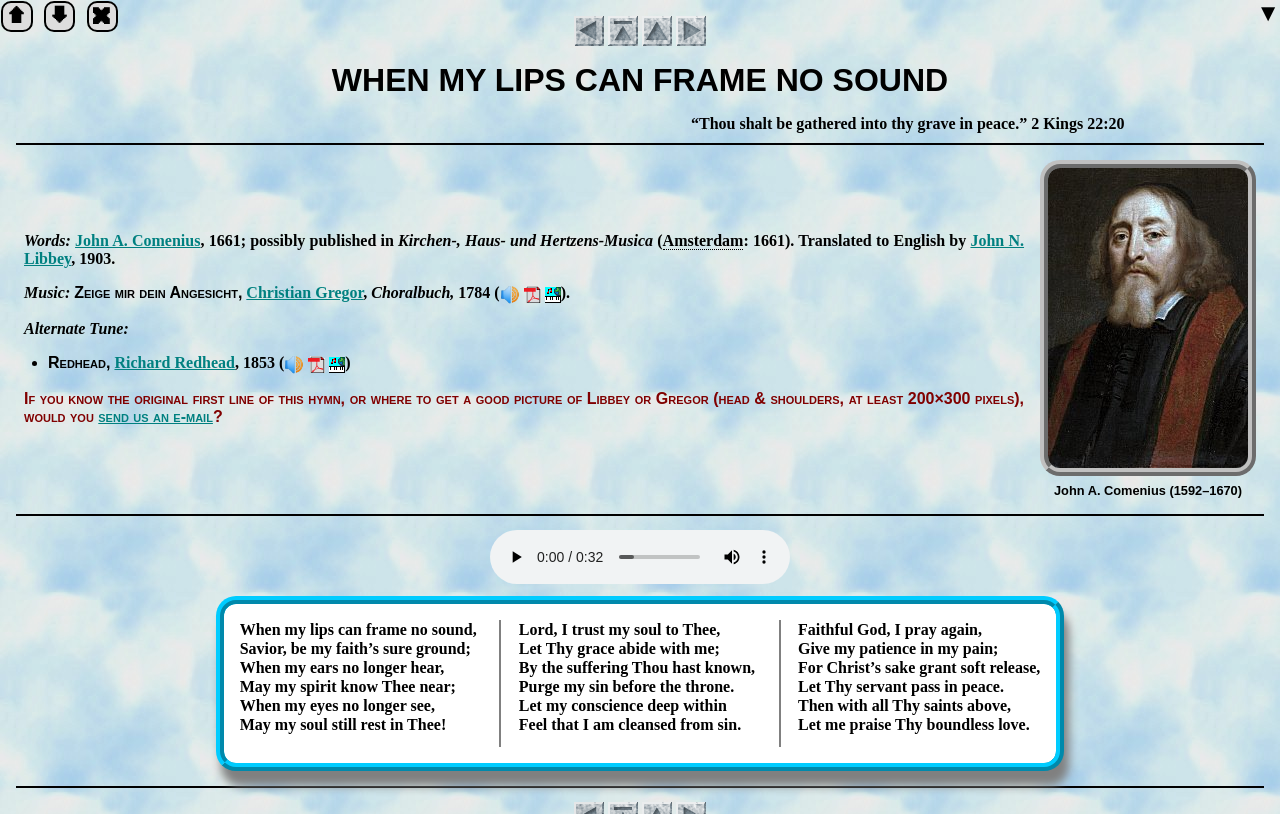Review the image closely and give a comprehensive answer to the question: What is the name of the hymn?

The name of the hymn is 'When My Lips Can Frame No Sound', which is the main heading of the webpage.